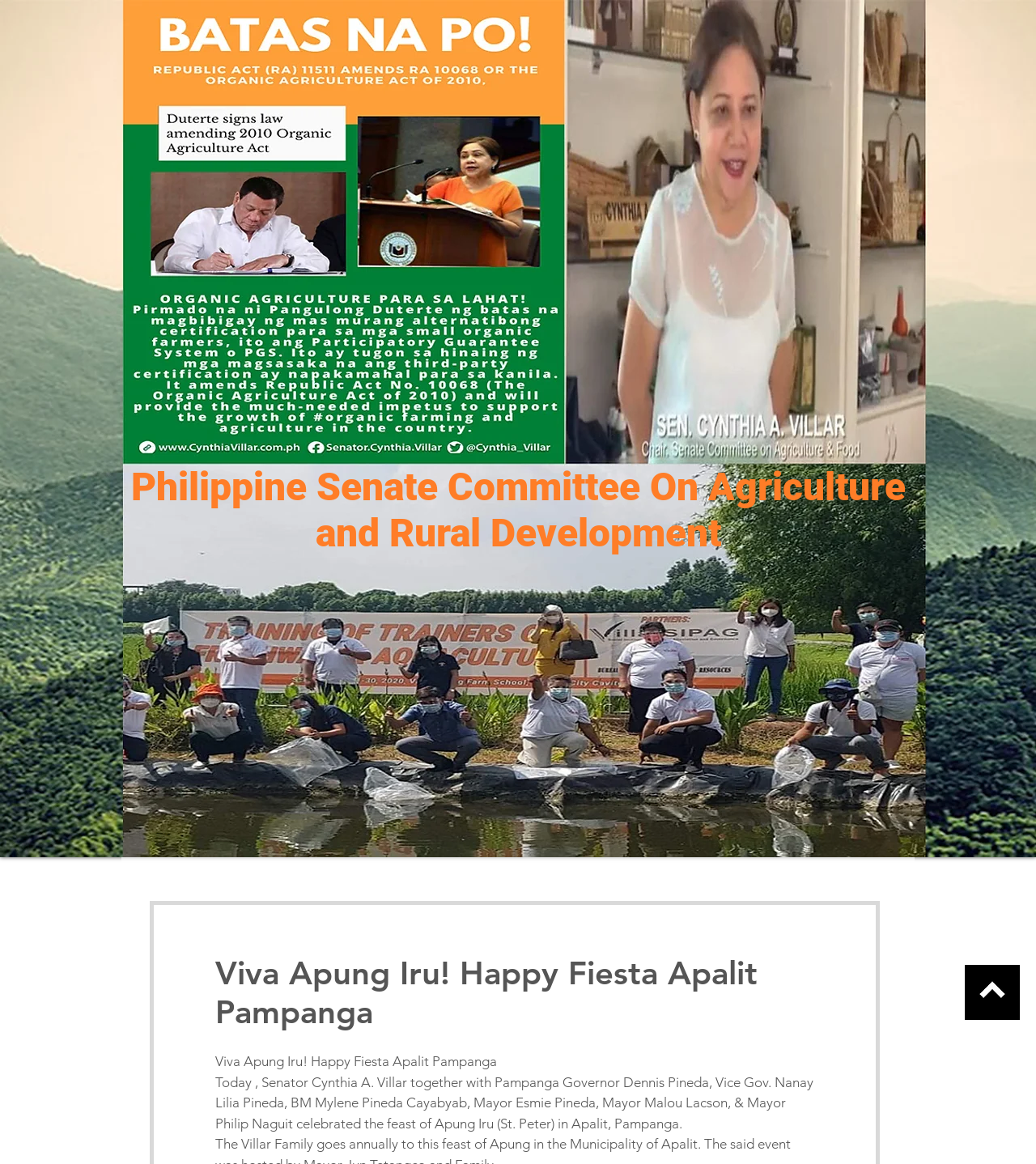How many social media icons are present in the social bar?
Using the image, give a concise answer in the form of a single word or short phrase.

5